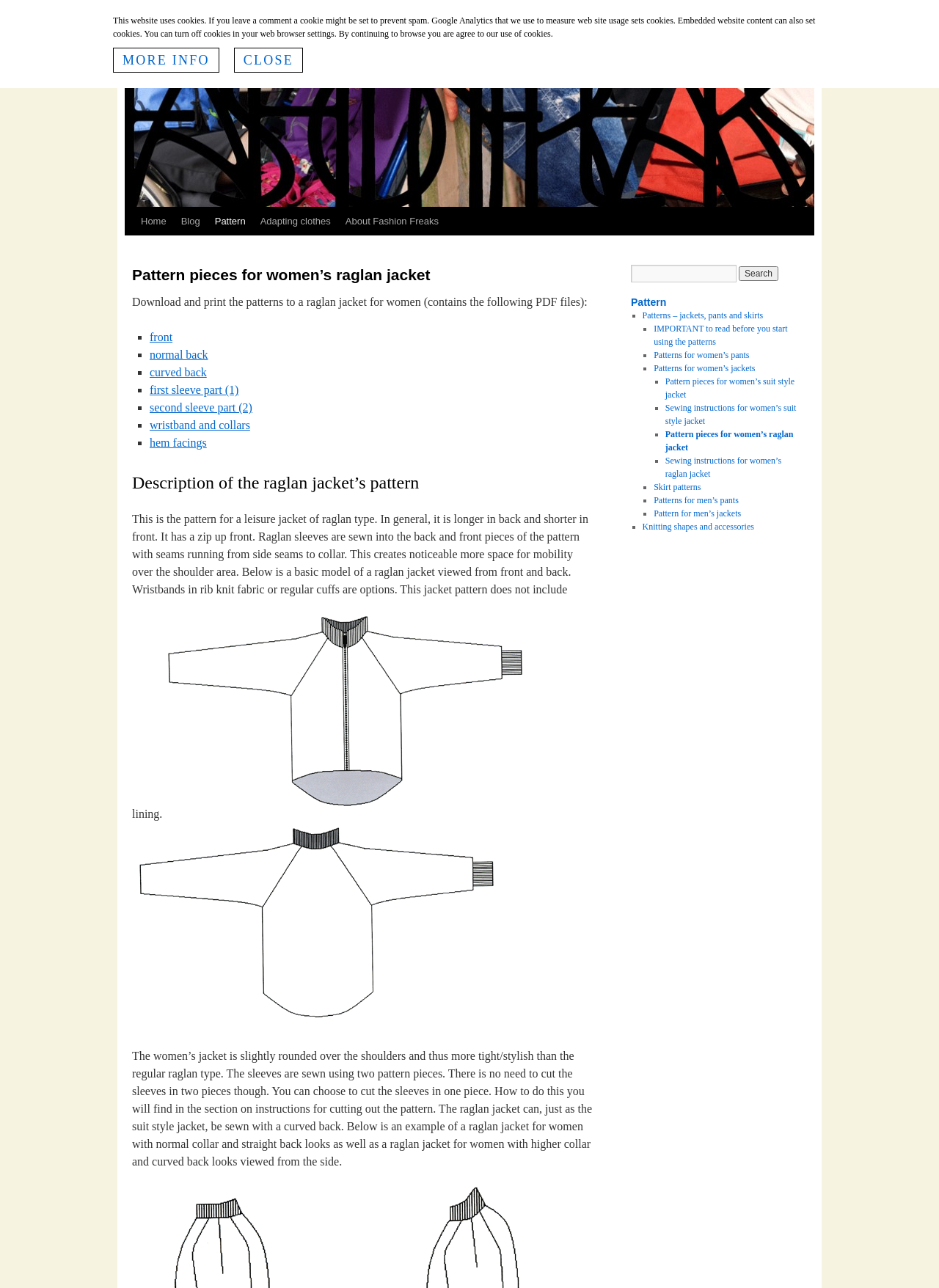Can you determine the main header of this webpage?

Pattern pieces for women’s raglan jacket